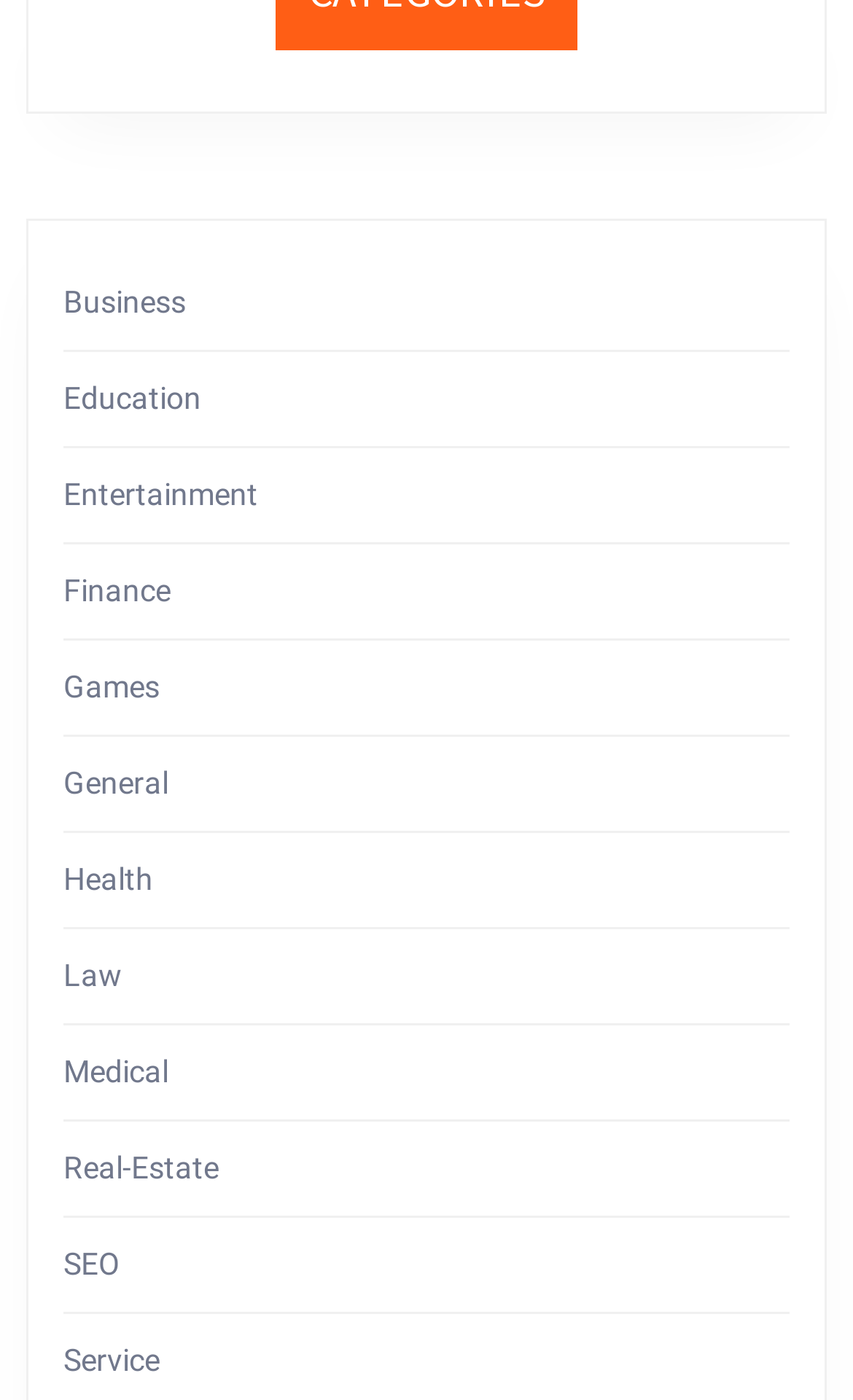Find and specify the bounding box coordinates that correspond to the clickable region for the instruction: "Click on Business".

[0.074, 0.204, 0.218, 0.229]